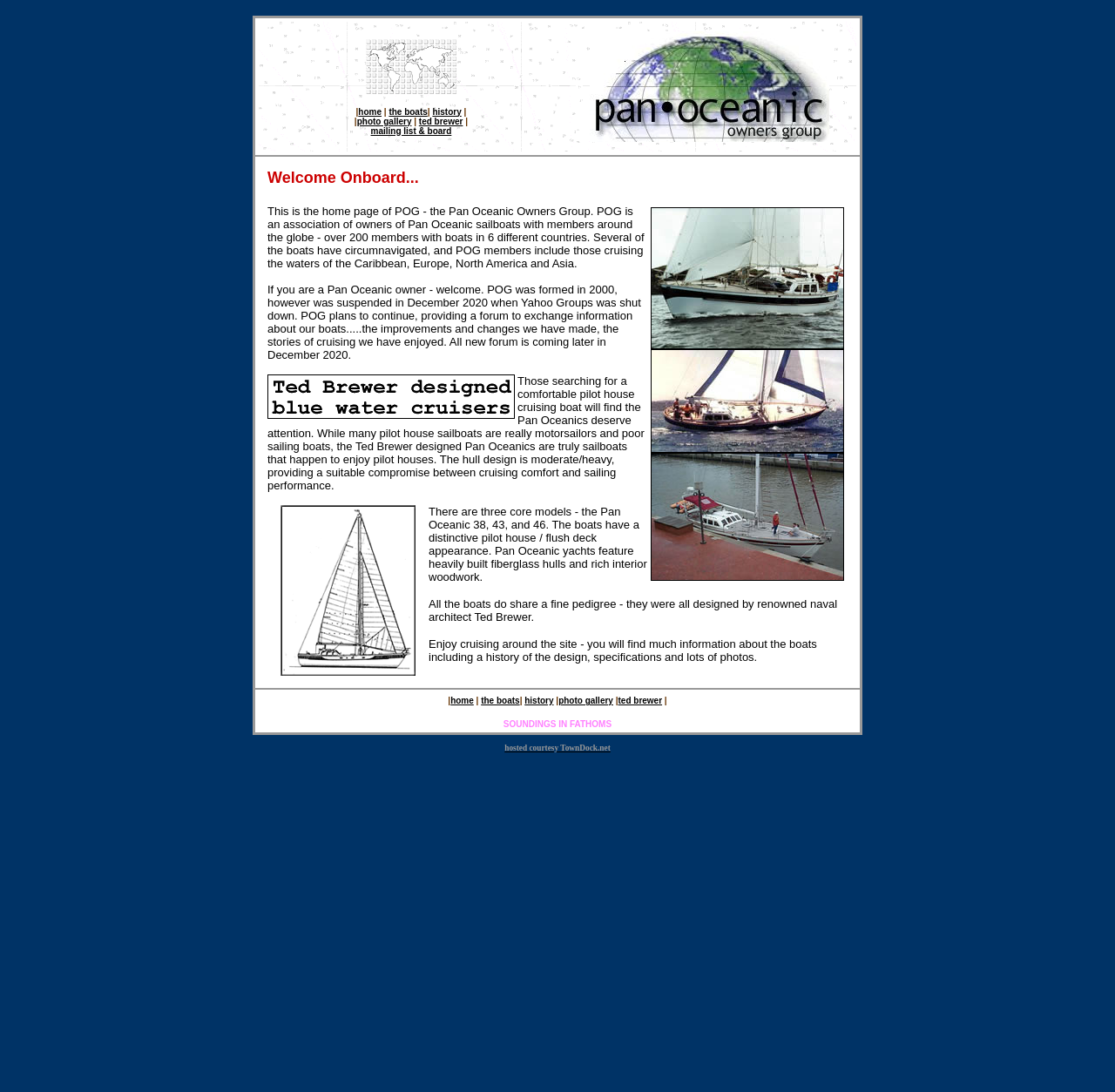Extract the bounding box coordinates for the UI element described as: "photo gallery".

[0.32, 0.106, 0.369, 0.115]